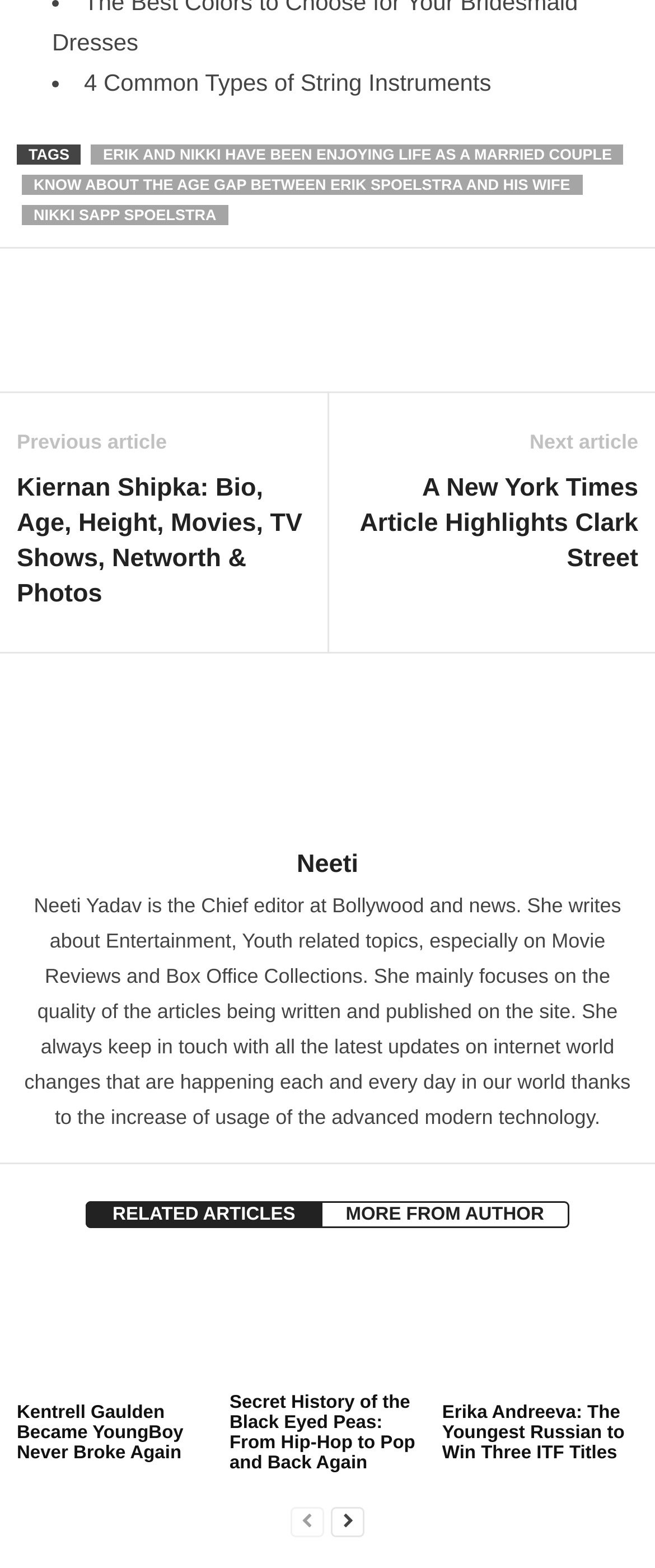Using the given element description, provide the bounding box coordinates (top-left x, top-left y, bottom-right x, bottom-right y) for the corresponding UI element in the screenshot: parent_node: Neeti aria-label="author-photo"

[0.026, 0.427, 0.974, 0.53]